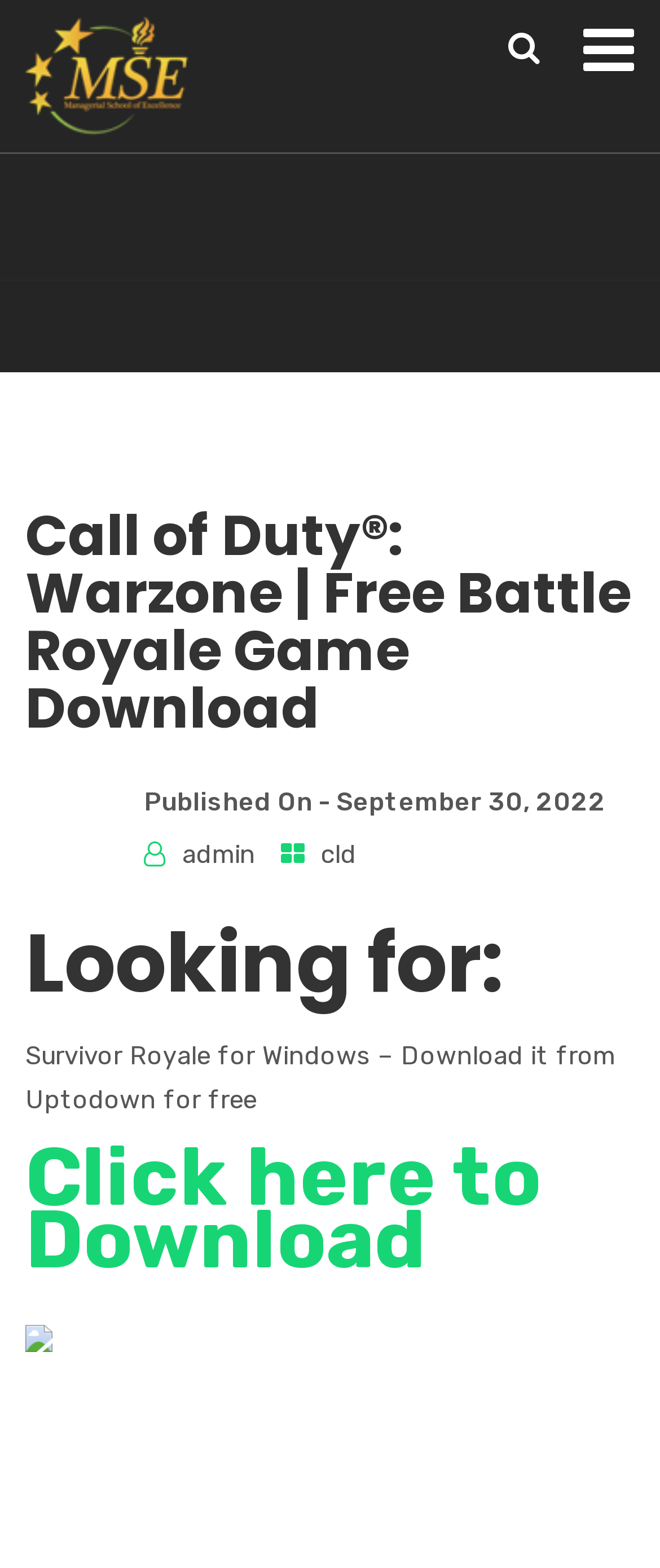Answer succinctly with a single word or phrase:
Who published the article?

admin